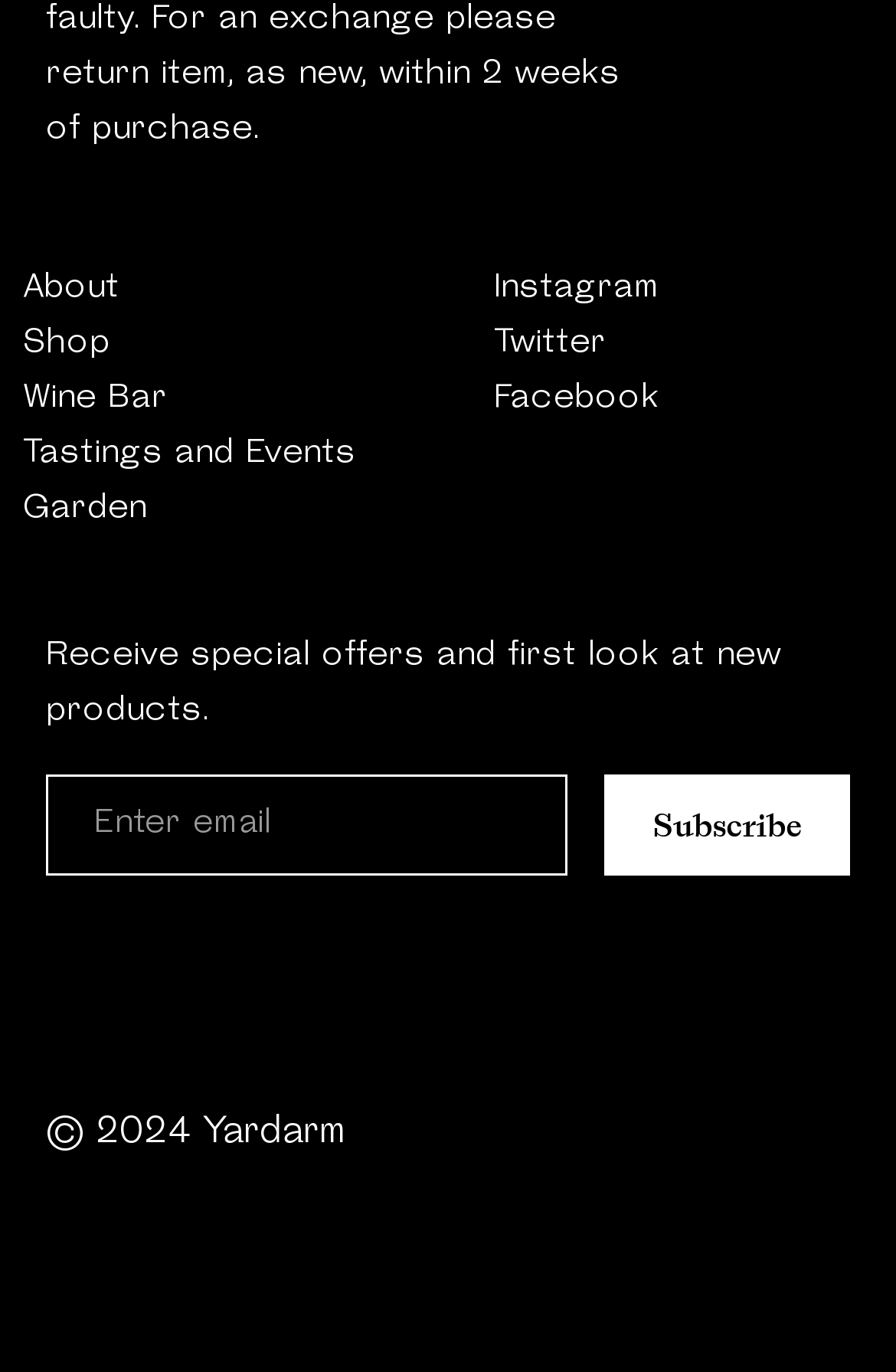How many social media links are there?
Based on the visual content, answer with a single word or a brief phrase.

3